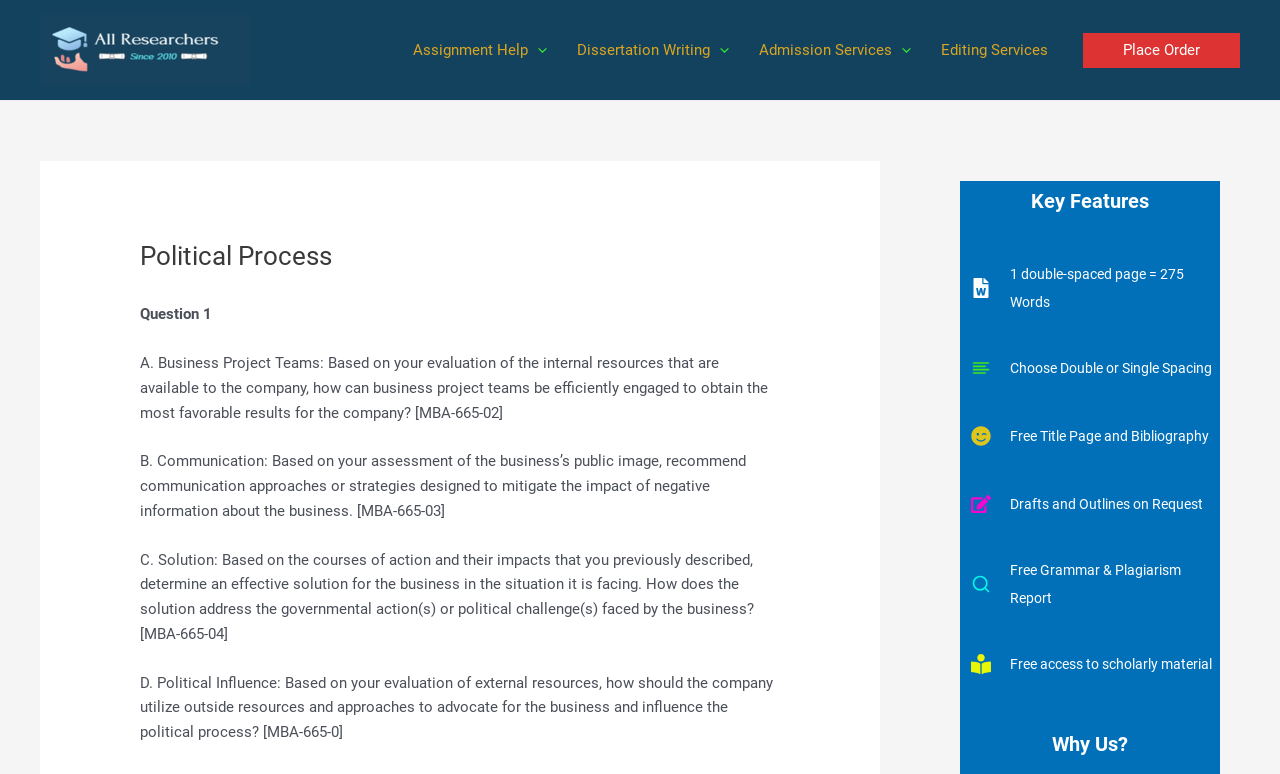Identify the bounding box coordinates for the element you need to click to achieve the following task: "Click the 'BUY TICKETS' link". The coordinates must be four float values ranging from 0 to 1, formatted as [left, top, right, bottom].

None